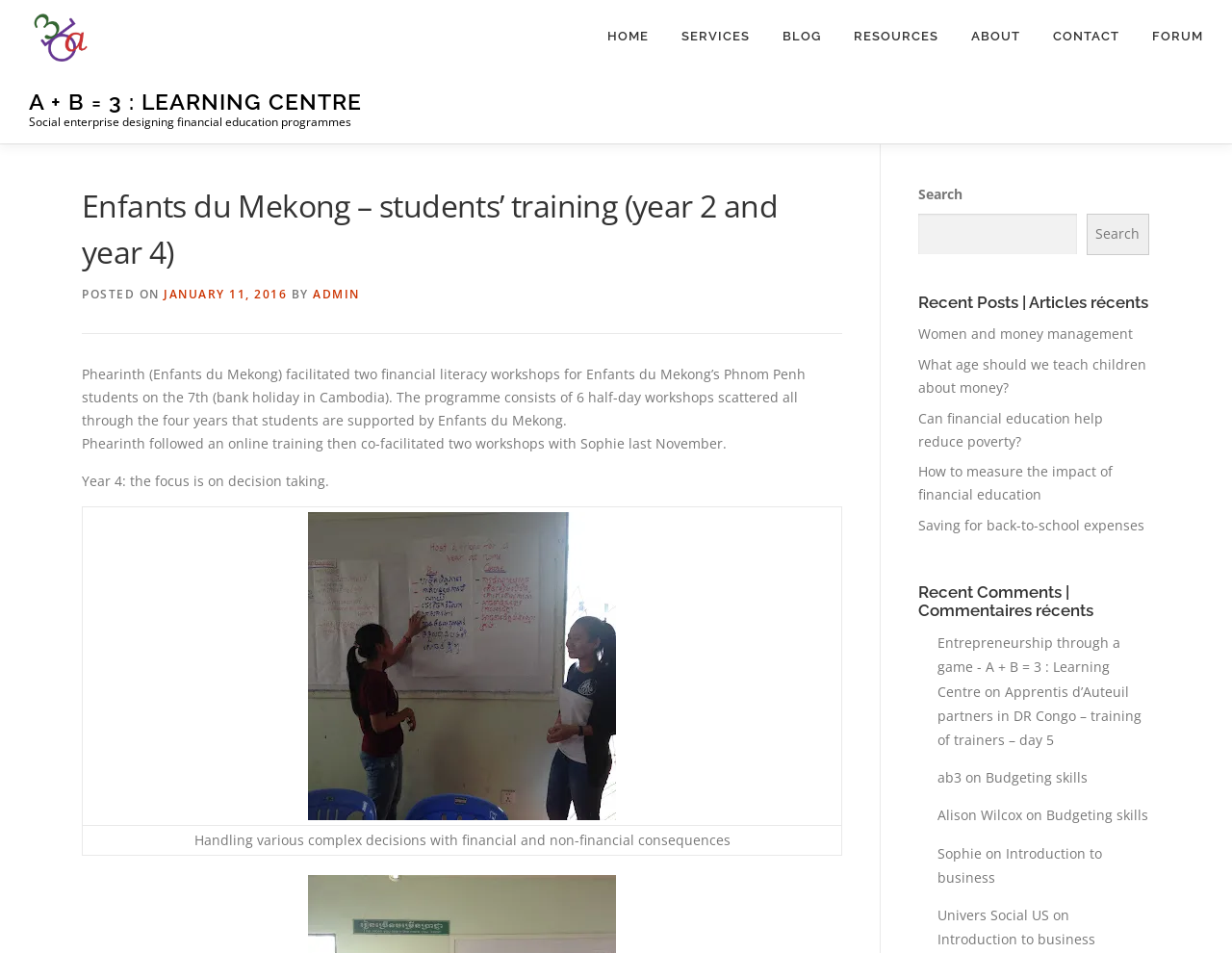What is the name of the organization?
Based on the image, please offer an in-depth response to the question.

I found the answer by looking at the top-left corner of the webpage, where it says 'Enfants du Mekong – students’ training (year 2 and year 4) - A + B = 3 : Learning Centre'. This suggests that Enfants du Mekong is the name of the organization.